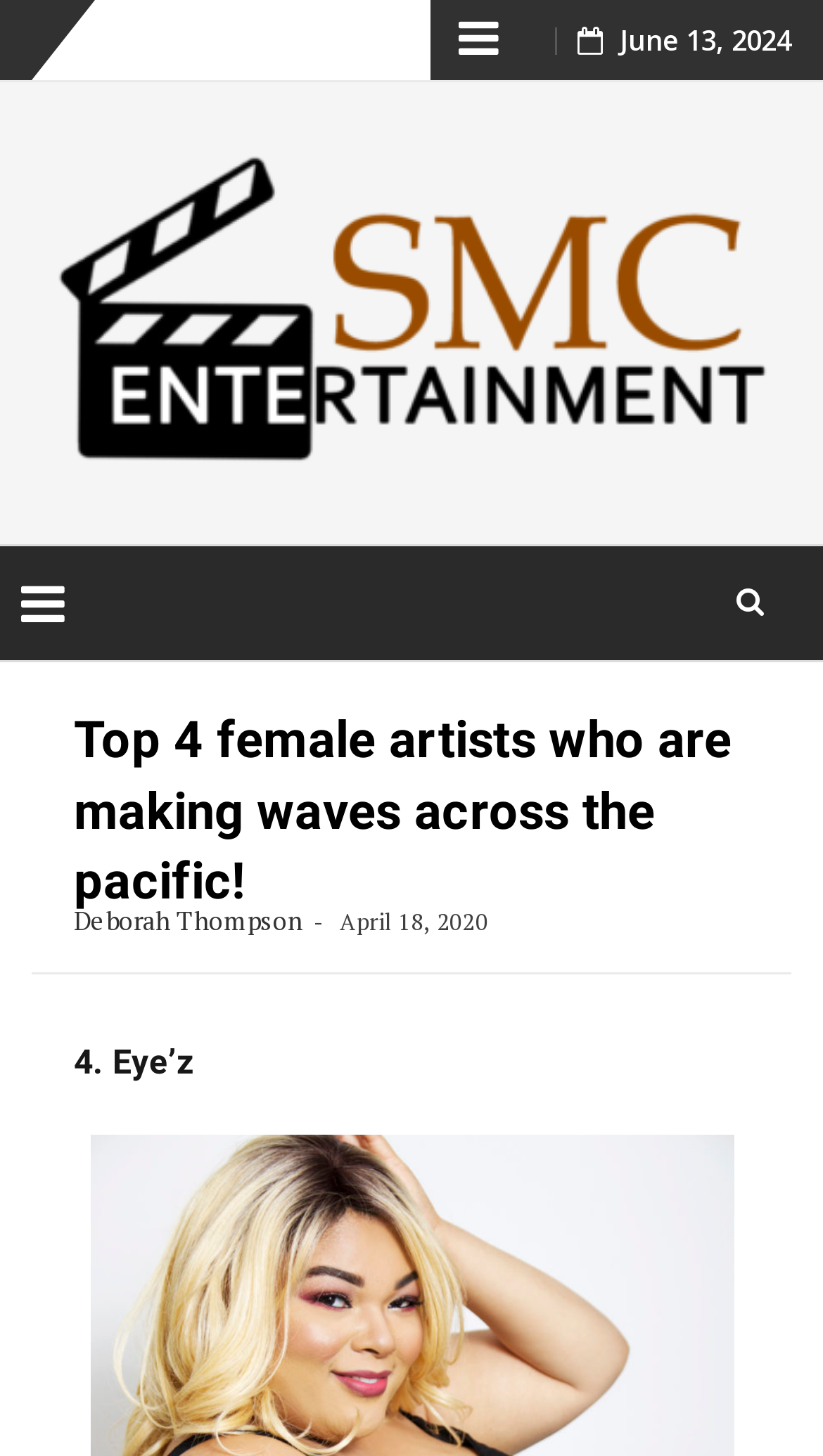Use a single word or phrase to answer the question: 
What is the date associated with Deborah Thompson?

April 18, 2020